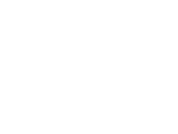What is the topic of discussion in the image?
Answer the question with a detailed and thorough explanation.

The caption states that Jason Scott is engaging in a discussion about recent federal changes to mortgage lending on CBC Radio Active, indicating that the topic of discussion is mortgage lending.